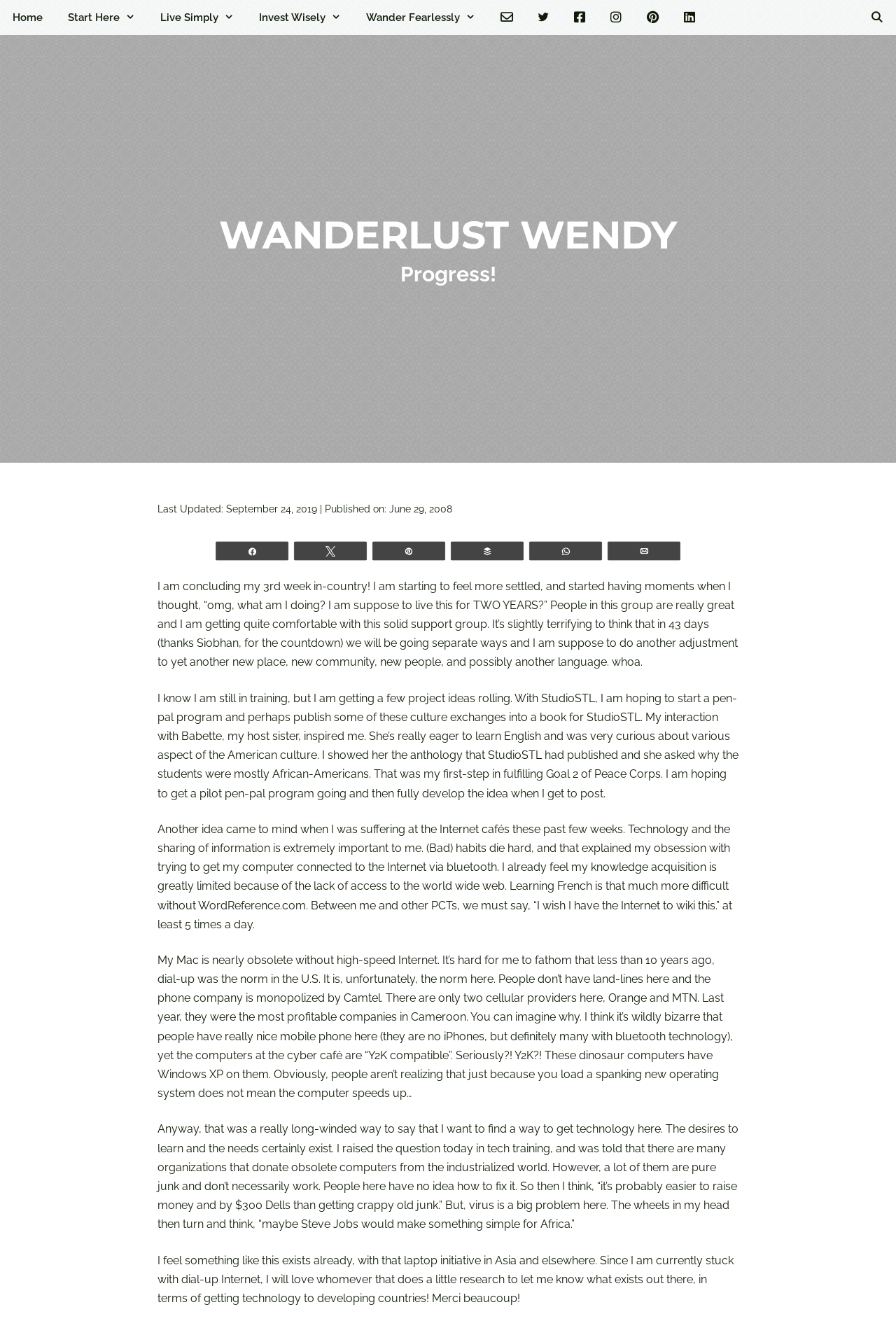Bounding box coordinates are specified in the format (top-left x, top-left y, bottom-right x, bottom-right y). All values are floating point numbers bounded between 0 and 1. Please provide the bounding box coordinate of the region this sentence describes: aria-label="Table of Content"

None